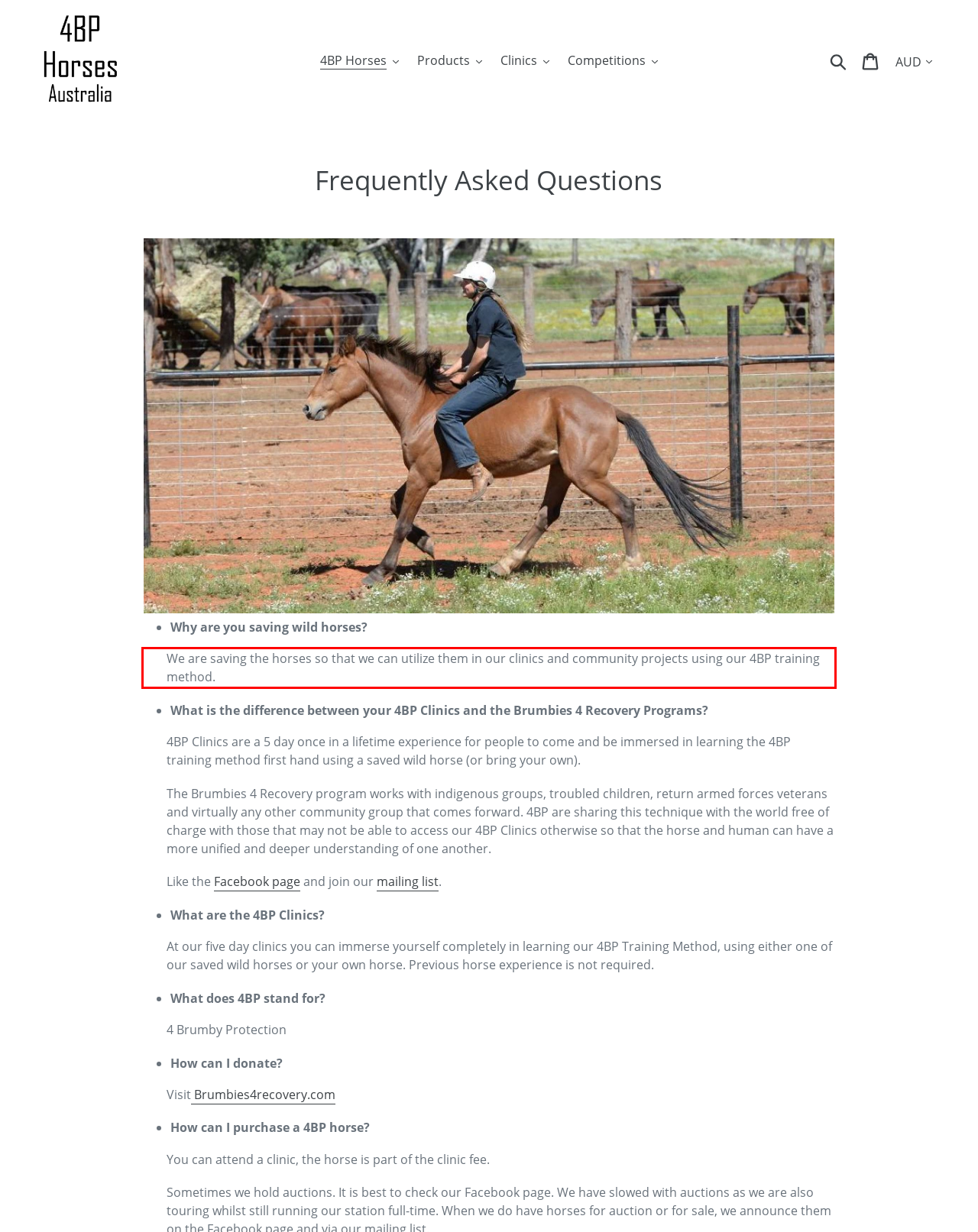Please perform OCR on the text content within the red bounding box that is highlighted in the provided webpage screenshot.

We are saving the horses so that we can utilize them in our clinics and community projects using our 4BP training method.